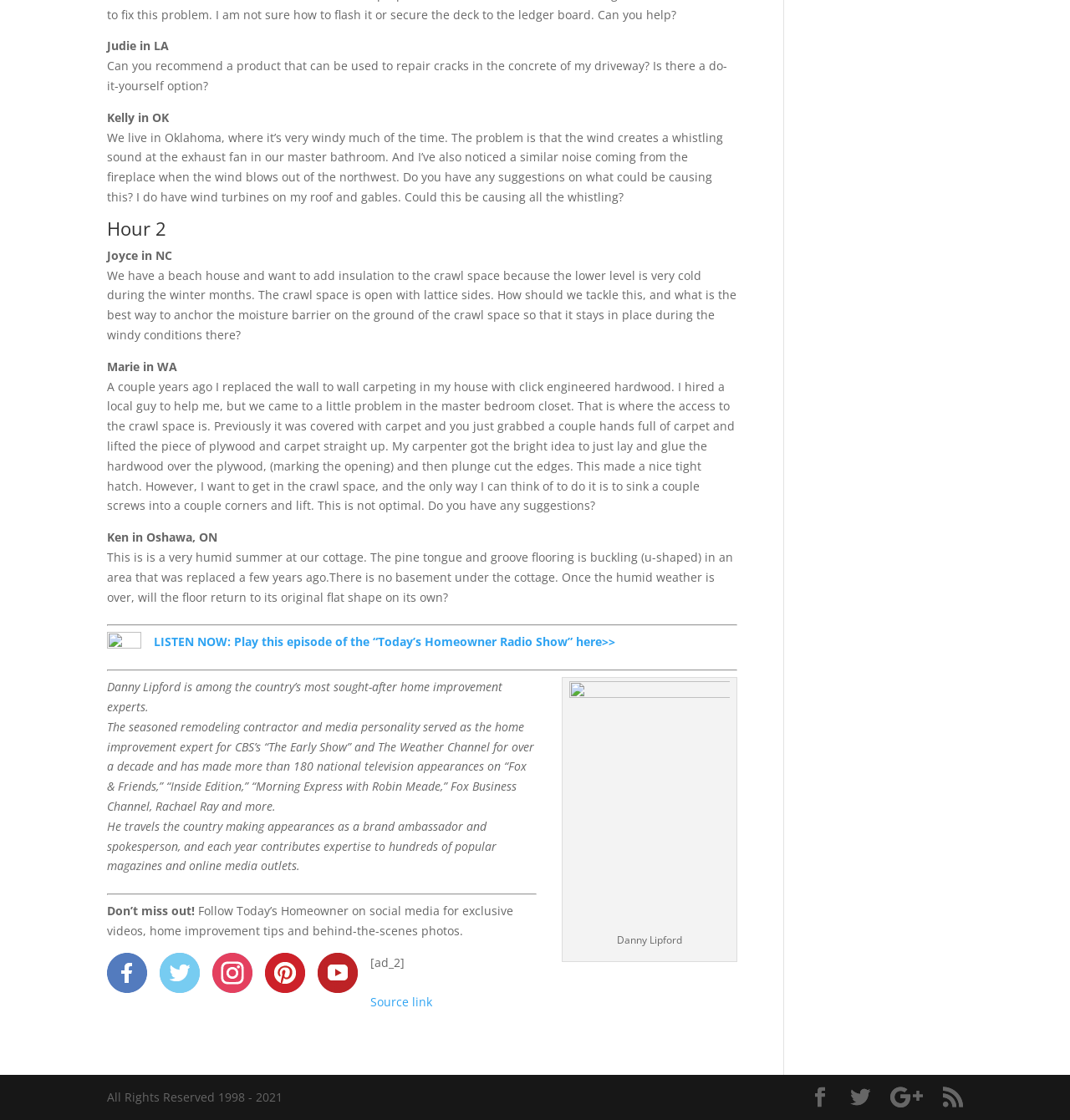Please reply with a single word or brief phrase to the question: 
What is the purpose of the separator elements on the webpage?

To separate content